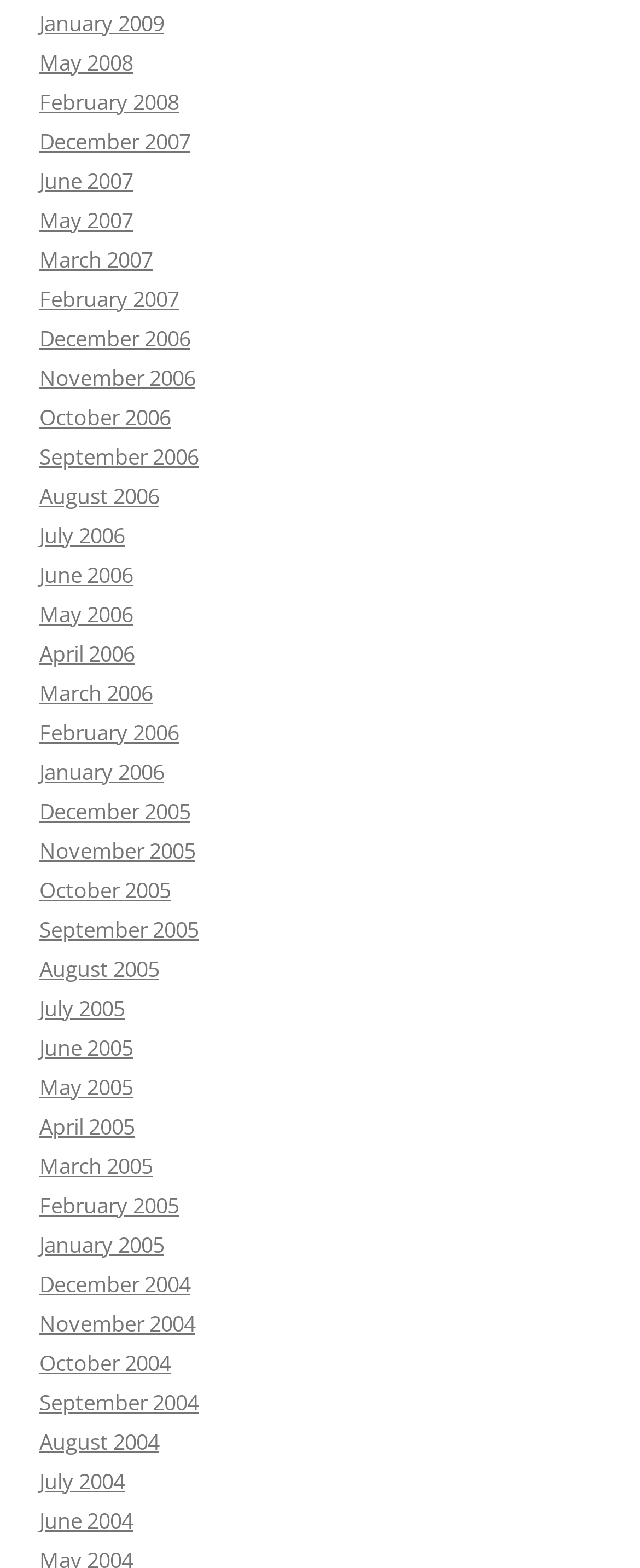What is the common format of the link texts?
Based on the screenshot, respond with a single word or phrase.

Month Year